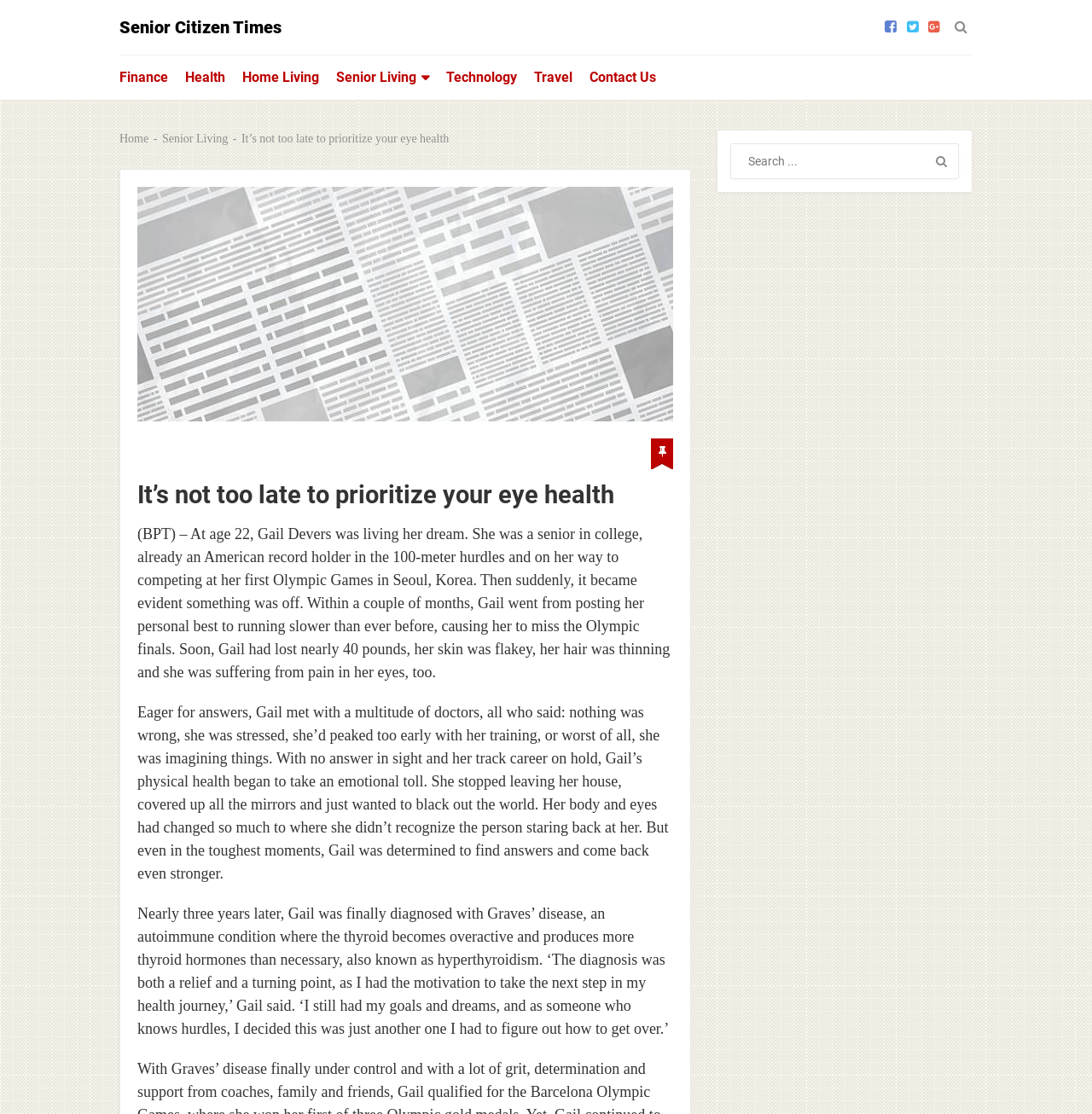Provide the bounding box for the UI element matching this description: "Senior Living".

[0.3, 0.05, 0.401, 0.09]